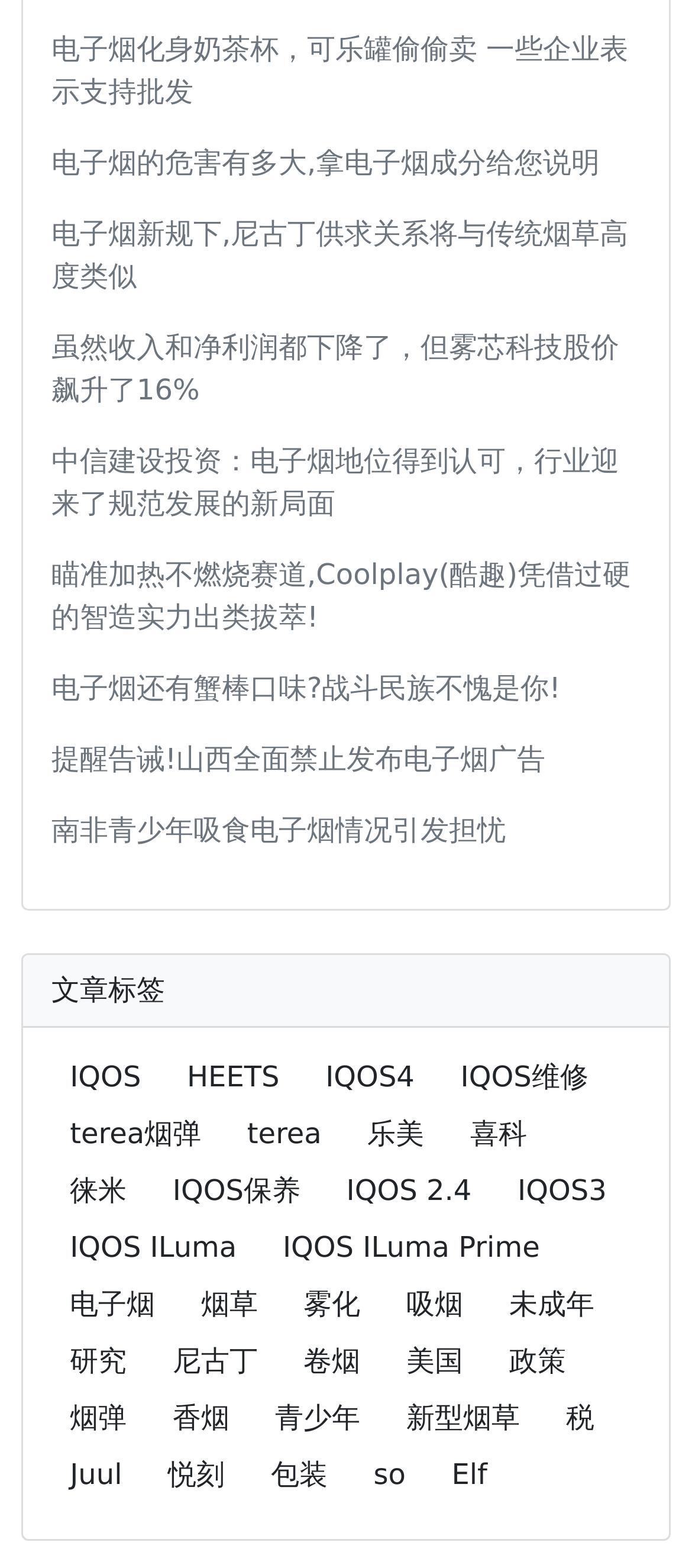Consider the image and give a detailed and elaborate answer to the question: 
What is the purpose of the links at the bottom of the webpage?

The links at the bottom of the webpage seem to be pointing to related topics or subtopics within the e-cigarette industry, such as nicotine, tobacco, and research, suggesting that the purpose of these links is to provide additional information or resources on these related topics.